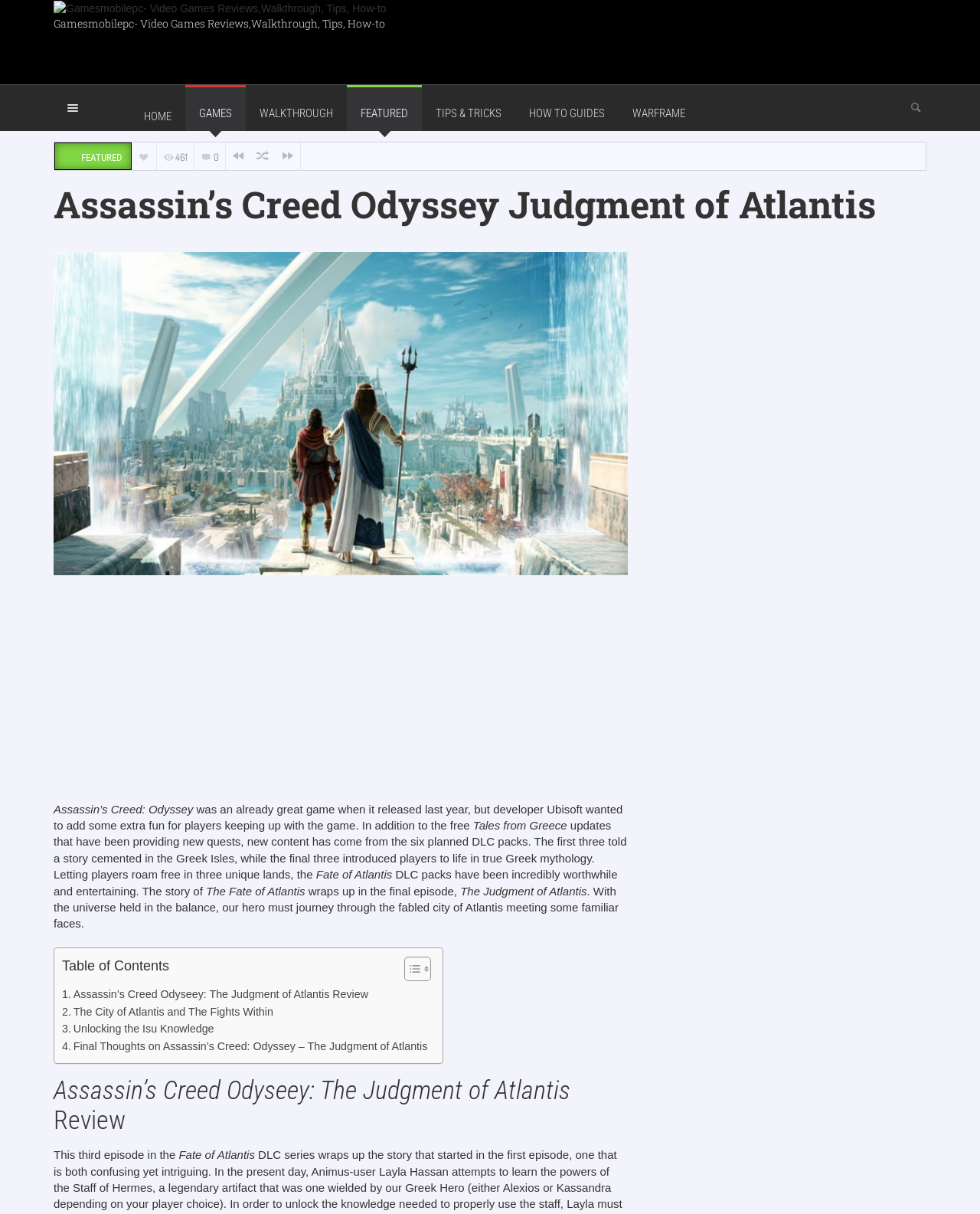What is the title of the first section in the Table of Contents?
Answer the question using a single word or phrase, according to the image.

Assassin’s Creed Odyseey: The Judgment of Atlantis Review